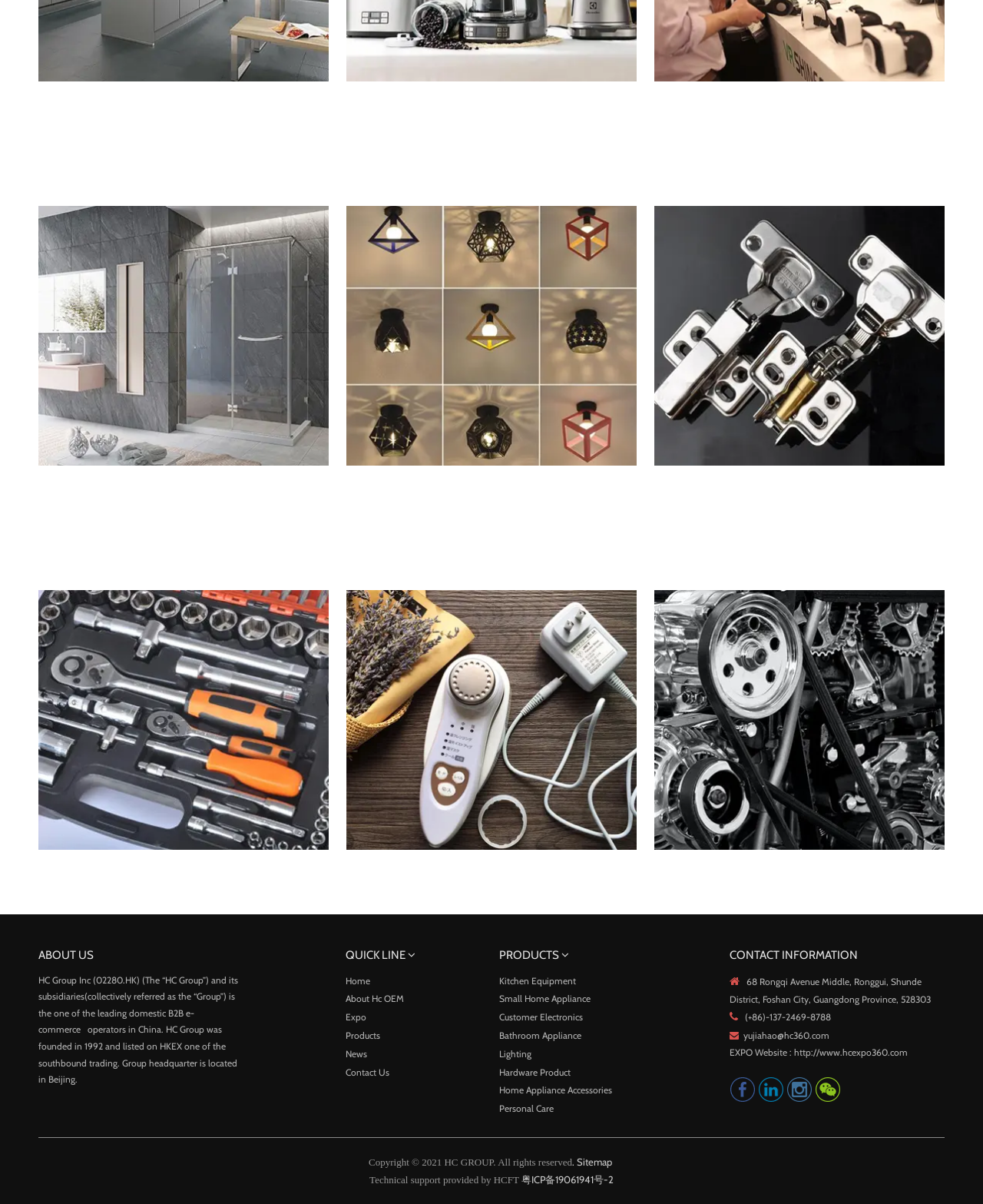Could you specify the bounding box coordinates for the clickable section to complete the following instruction: "Follow on Facebook"?

[0.743, 0.895, 0.768, 0.915]